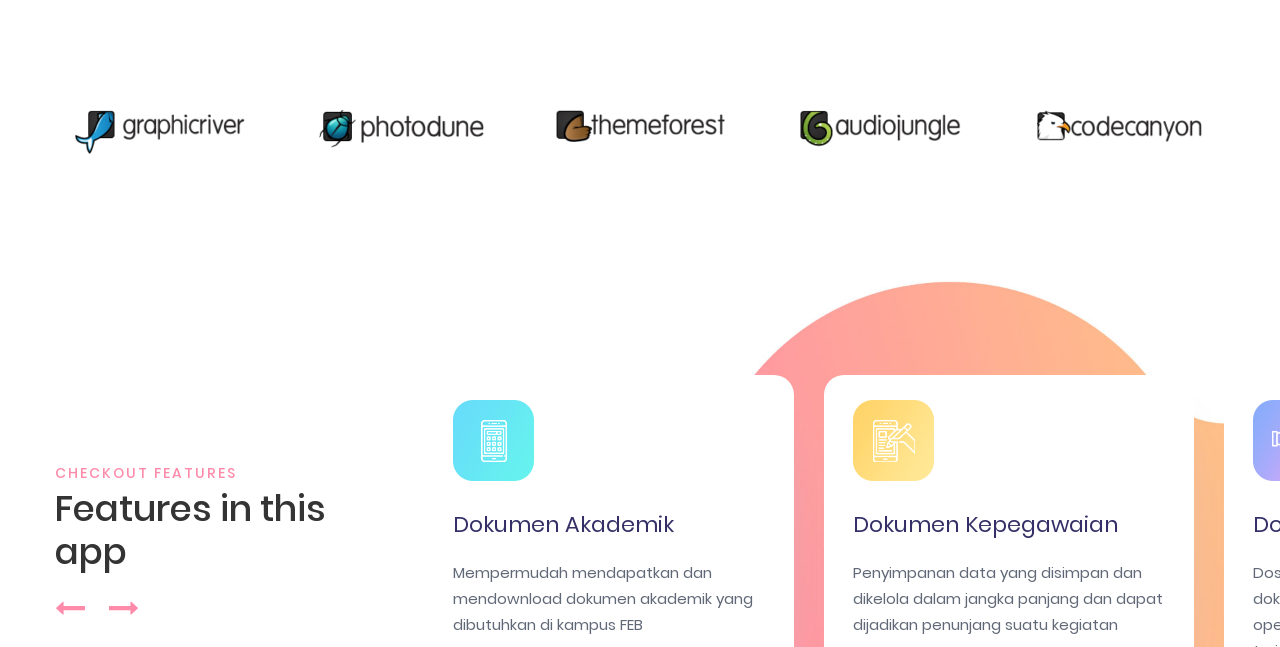Give the bounding box coordinates for the element described as: "alt="SIAT - FEB"".

[0.247, 0.18, 0.378, 0.215]